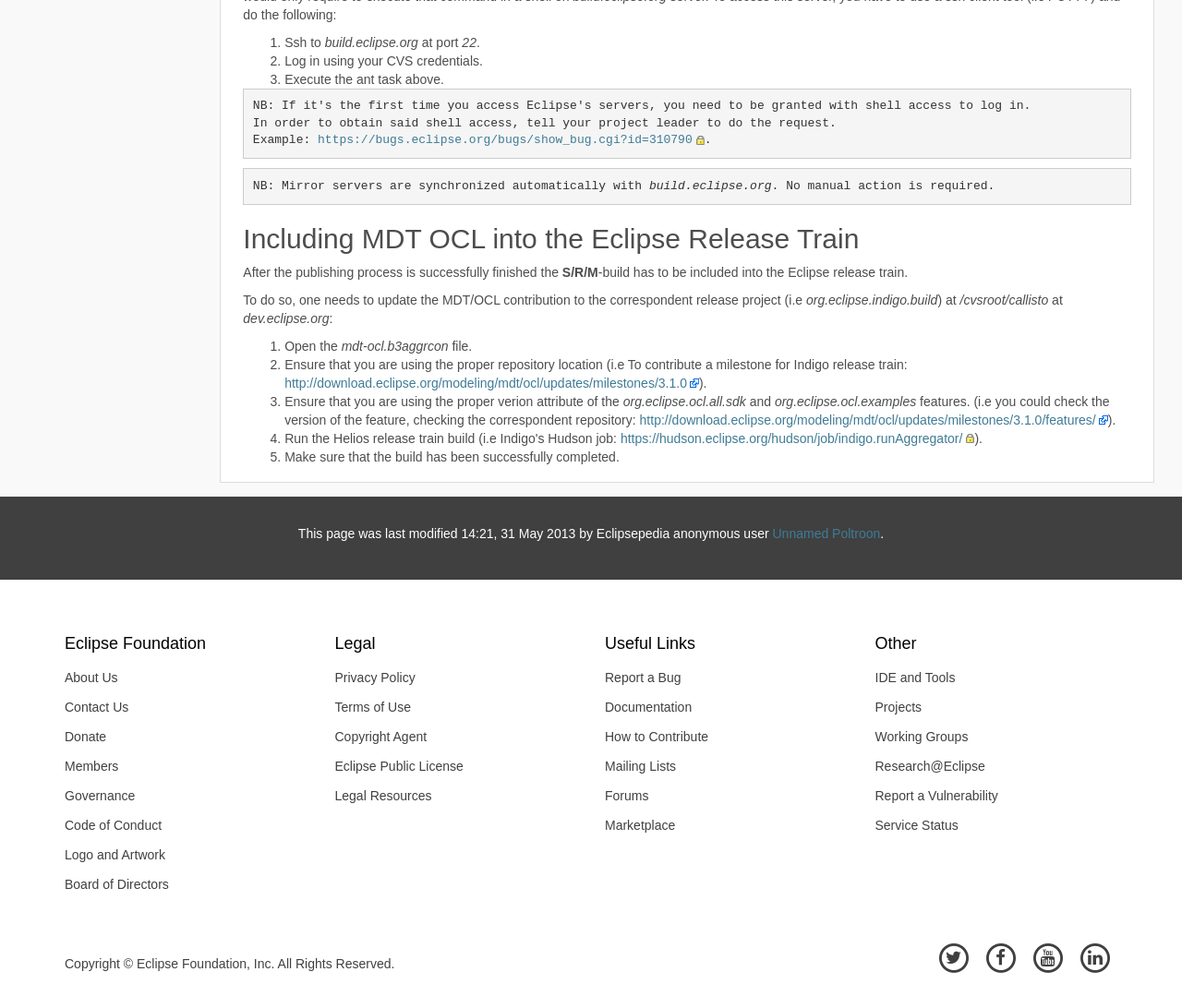Answer the question below in one word or phrase:
What is the version of the Eclipse release train mentioned in the webpage?

Indigo